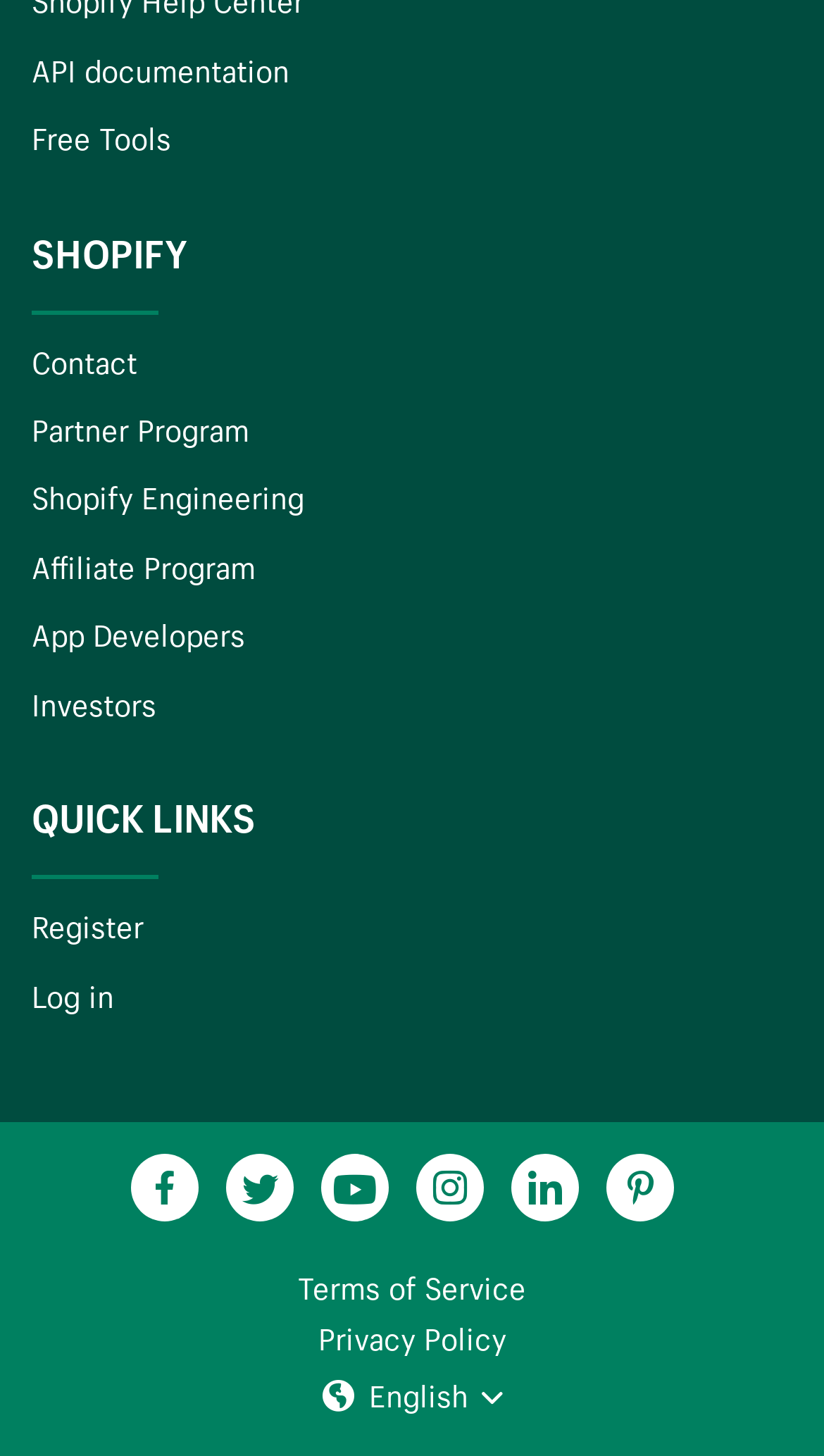Given the element description "Register" in the screenshot, predict the bounding box coordinates of that UI element.

[0.038, 0.623, 0.174, 0.65]